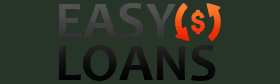What is the focus of Easy Loans?
Provide an in-depth answer to the question, covering all aspects.

The branding of Easy Loans, including the logo and font style, reflects the company's commitment to providing straightforward, hassle-free loan options, appealing to customers seeking quick and reliable financial assistance, which indicates that the focus of Easy Loans is on accessible lending solutions.